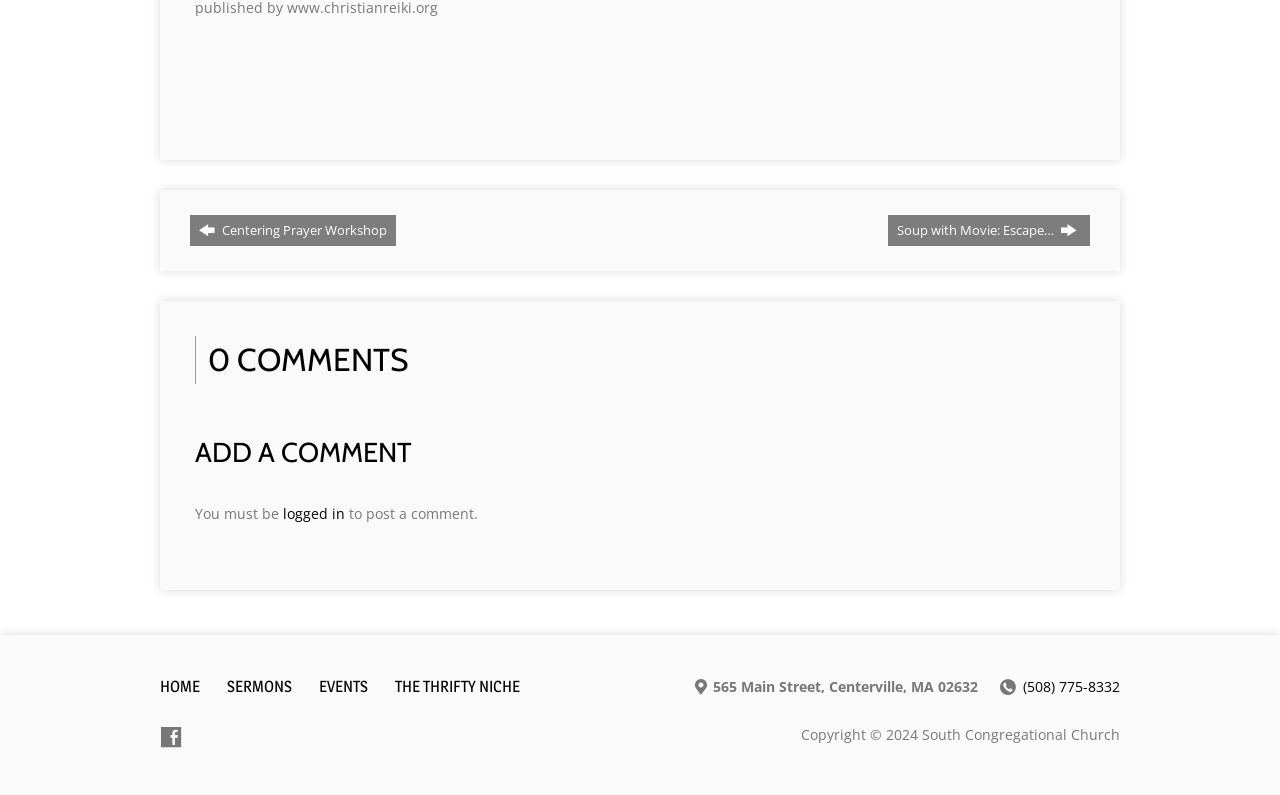Look at the image and write a detailed answer to the question: 
What is the phone number of the South Congregational Church?

I found the phone number by looking at the bottom of the webpage, where the contact information is usually located. The phone number is written in a link element, which is '(508) 775-8332'.